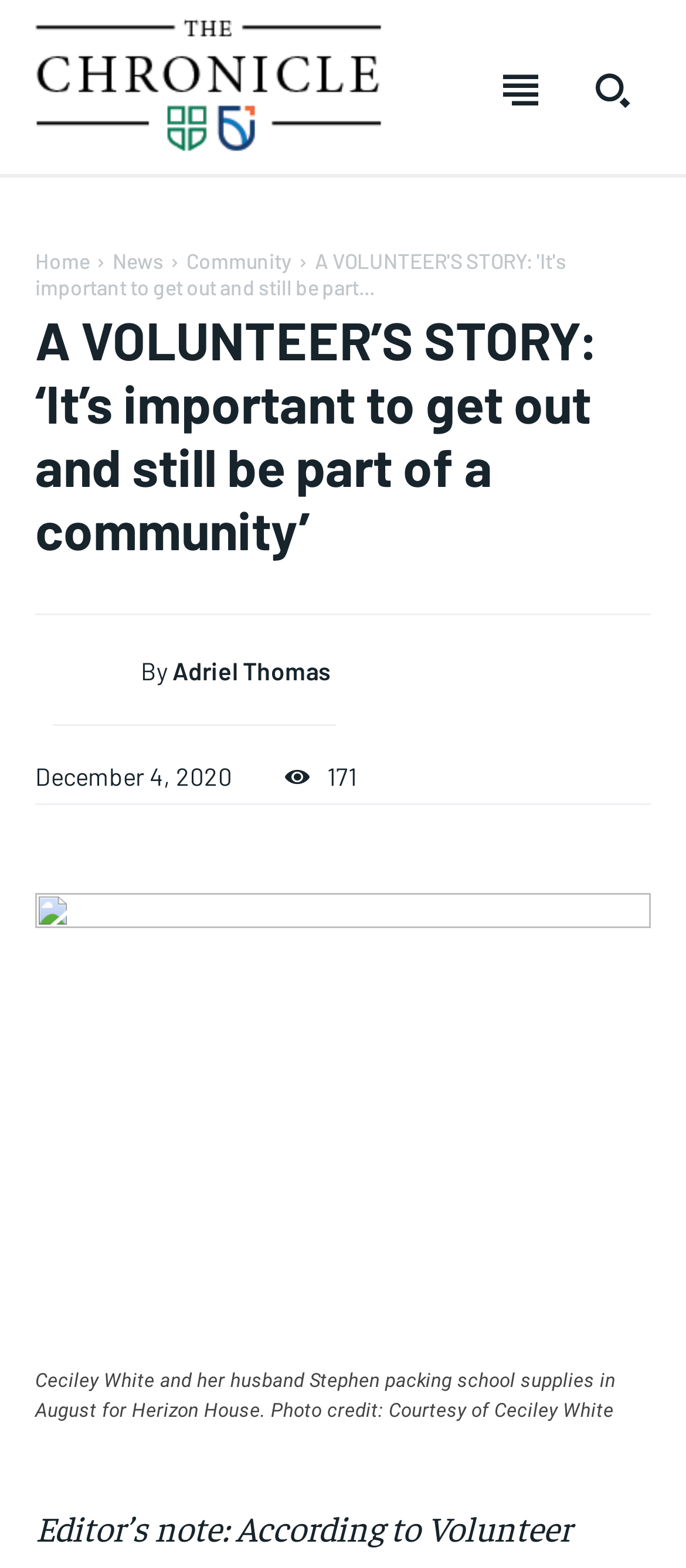Identify the headline of the webpage and generate its text content.

A VOLUNTEER’S STORY: ‘It’s important to get out and still be part of a community’